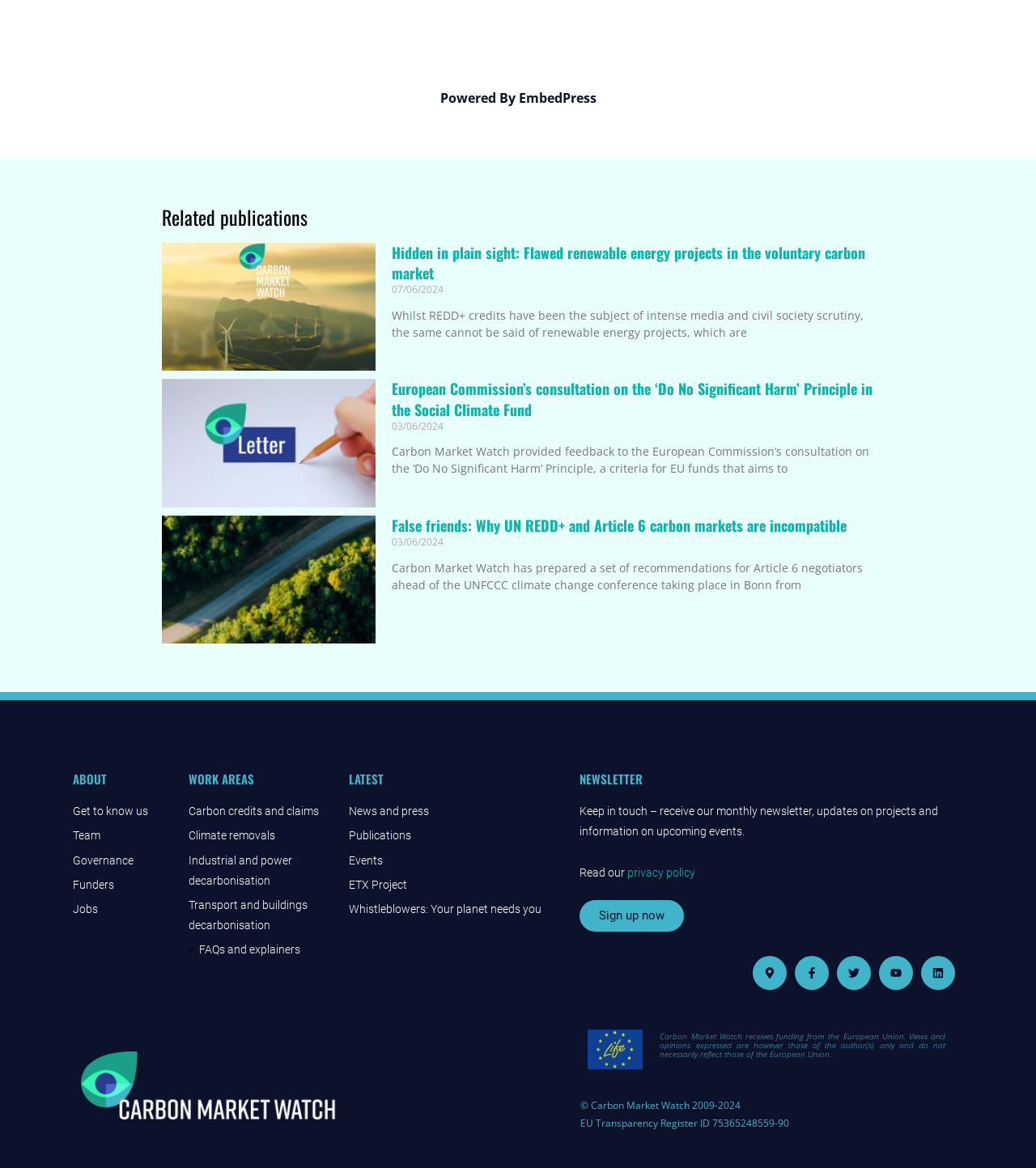What is the title of the first article?
Please look at the screenshot and answer in one word or a short phrase.

Hidden in plain sight